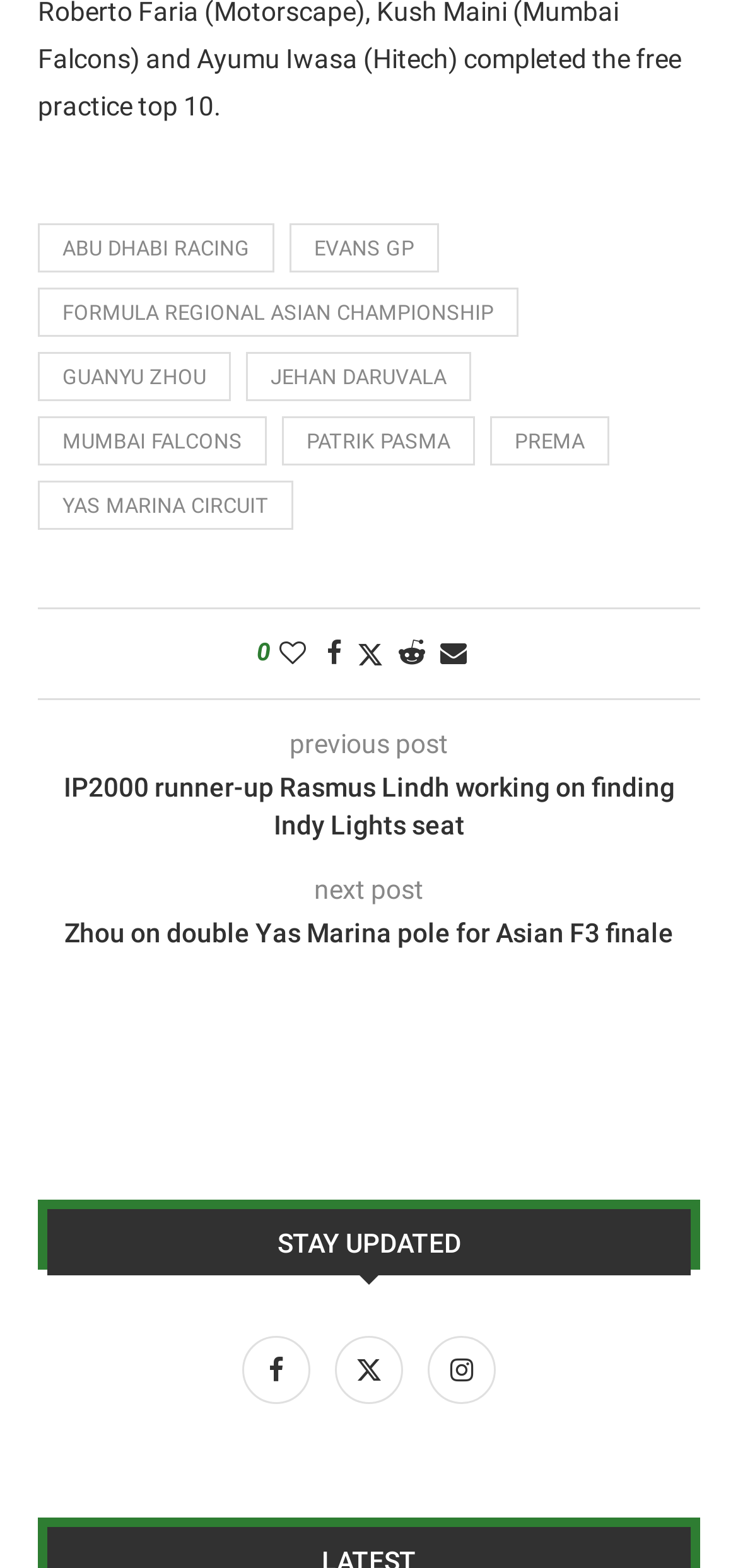Show the bounding box coordinates of the region that should be clicked to follow the instruction: "Read IP2000 runner-up Rasmus Lindh working on finding Indy Lights seat."

[0.051, 0.492, 0.949, 0.539]